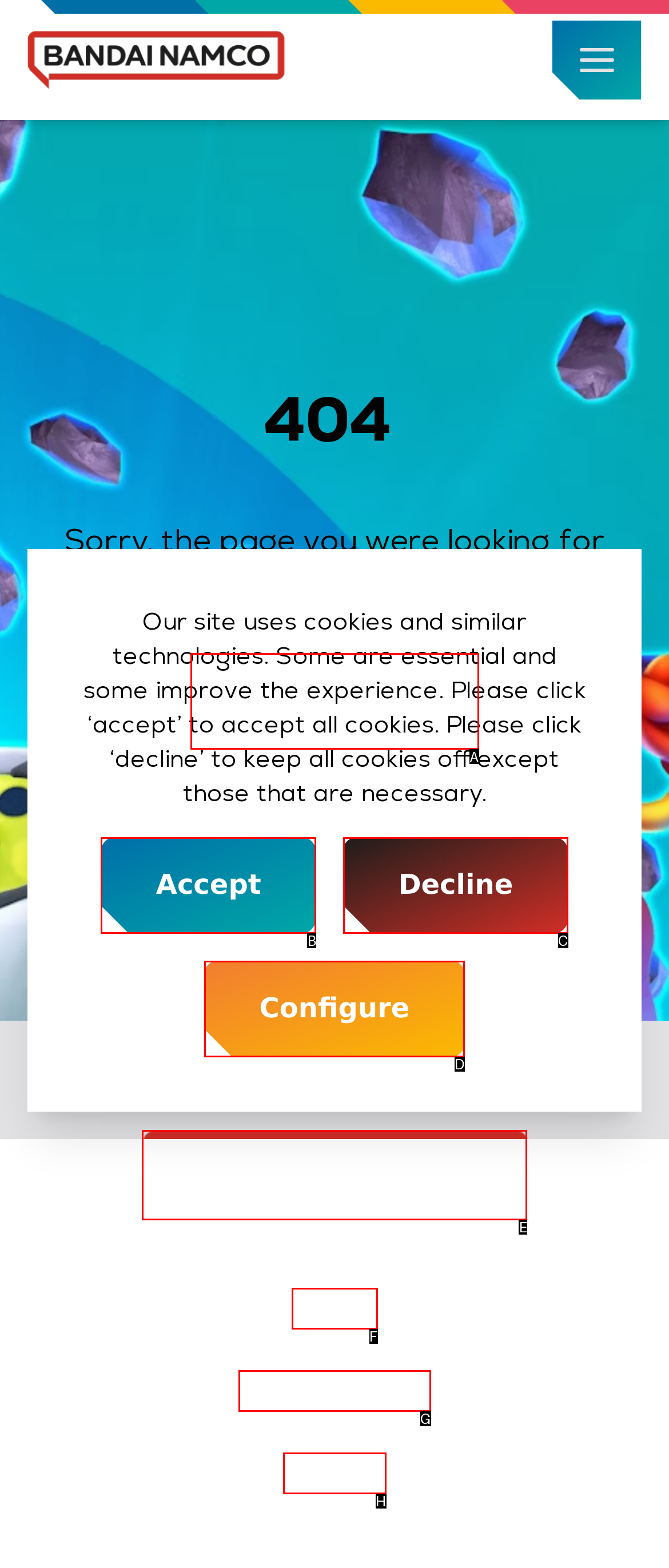Select the proper HTML element to perform the given task: Click the Bandai Namco logo Answer with the corresponding letter from the provided choices.

E